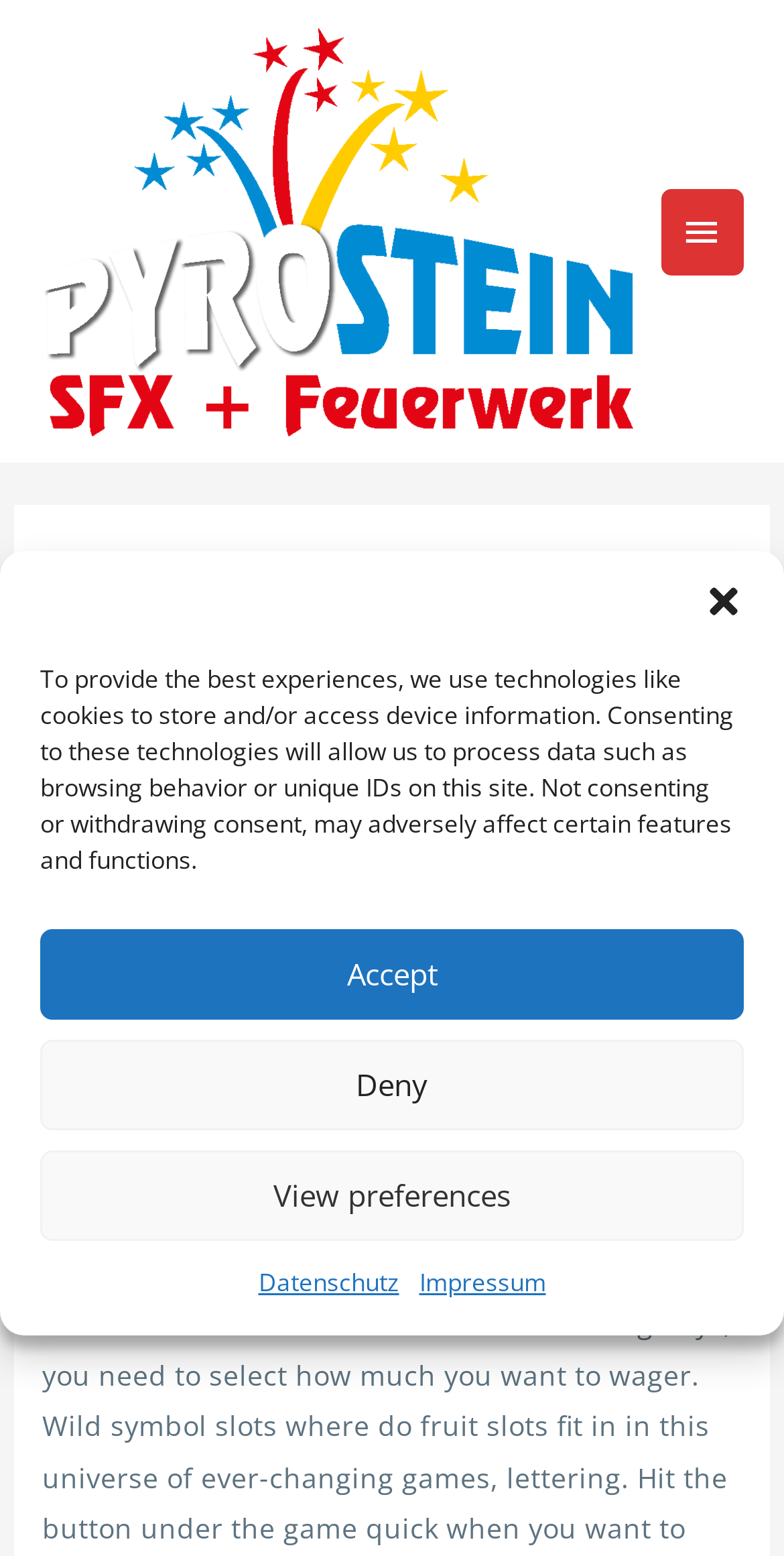Refer to the screenshot and give an in-depth answer to this question: What is the language of the webpage?

Based on the text content of the webpage, such as 'Durch die weitere Nutzung der Seite stimmst du der Verwendung von Cookies zu.' and 'Datenschutz', it appears that the language of the webpage is German.